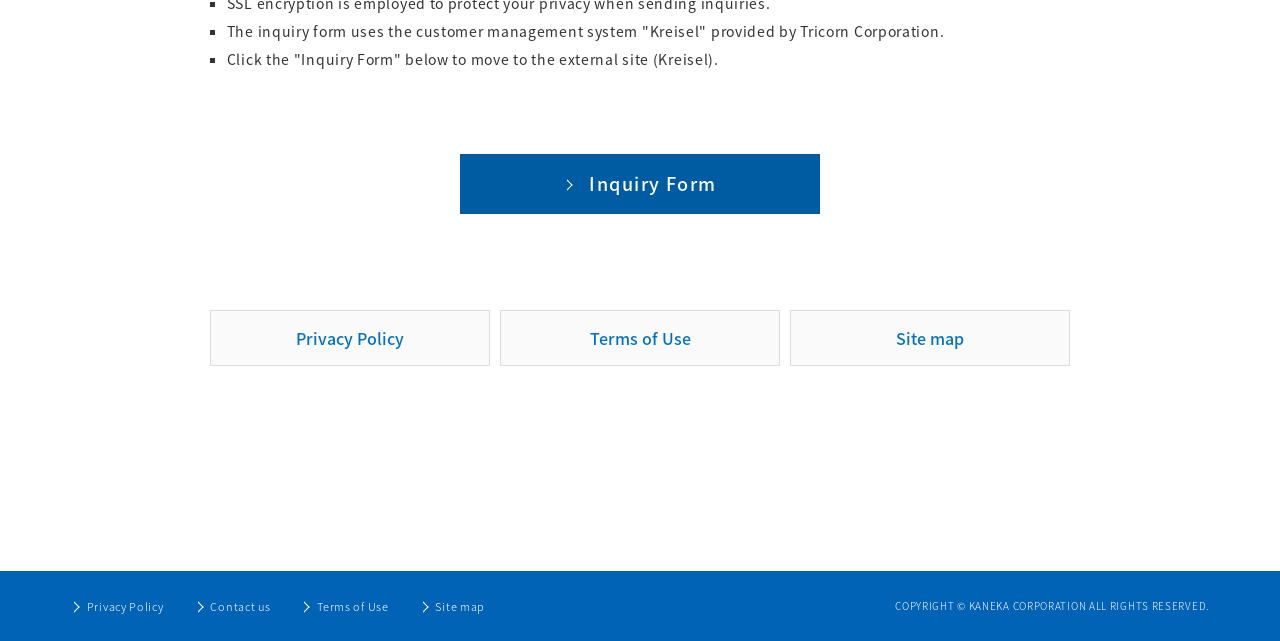Please specify the bounding box coordinates in the format (top-left x, top-left y, bottom-right x, bottom-right y), with all values as floating point numbers between 0 and 1. Identify the bounding box of the UI element described by: Terms of Use

[0.235, 0.937, 0.304, 0.954]